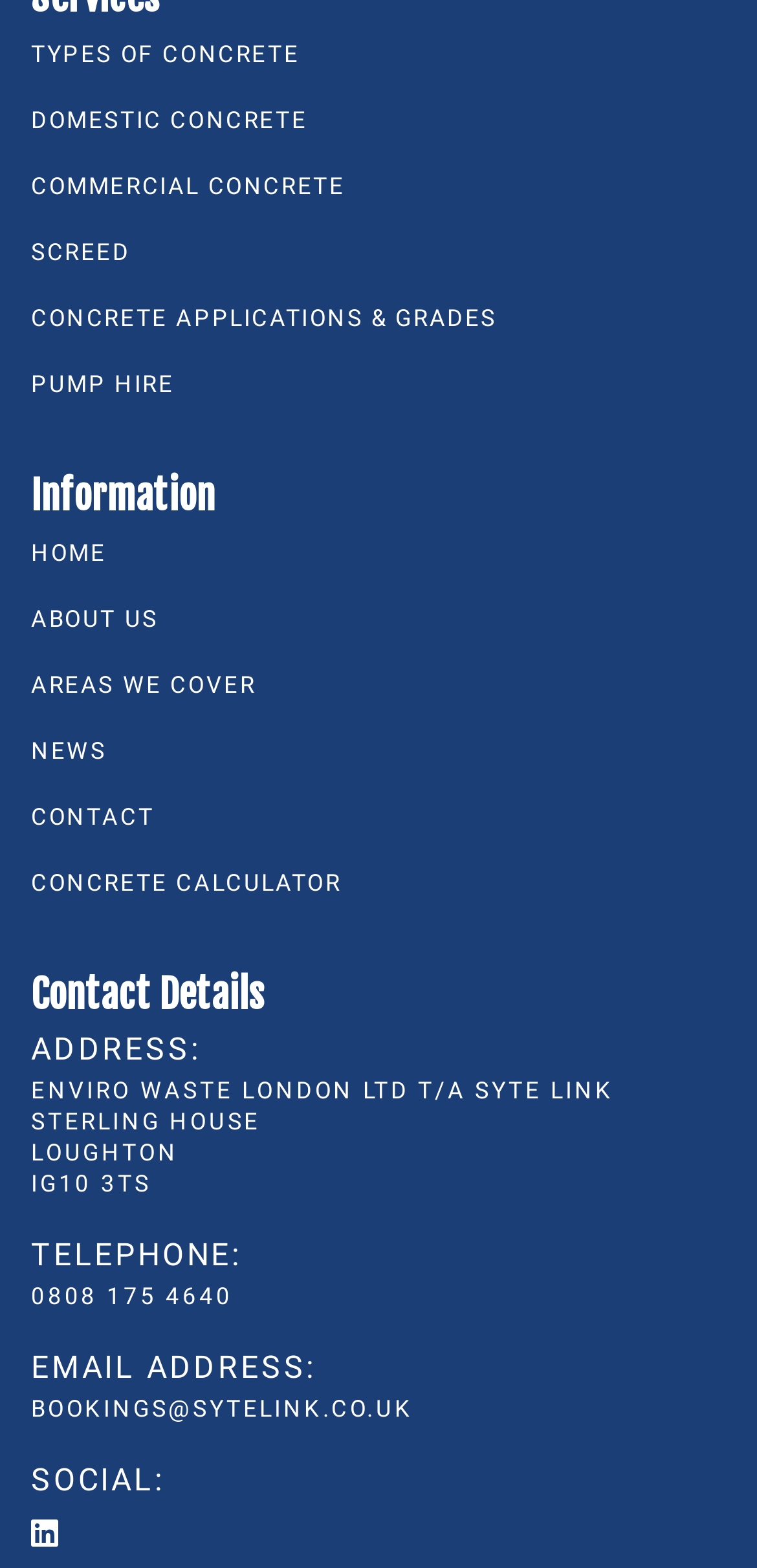Using the webpage screenshot and the element description Types of Concrete, determine the bounding box coordinates. Specify the coordinates in the format (top-left x, top-left y, bottom-right x, bottom-right y) with values ranging from 0 to 1.

[0.041, 0.026, 0.396, 0.043]